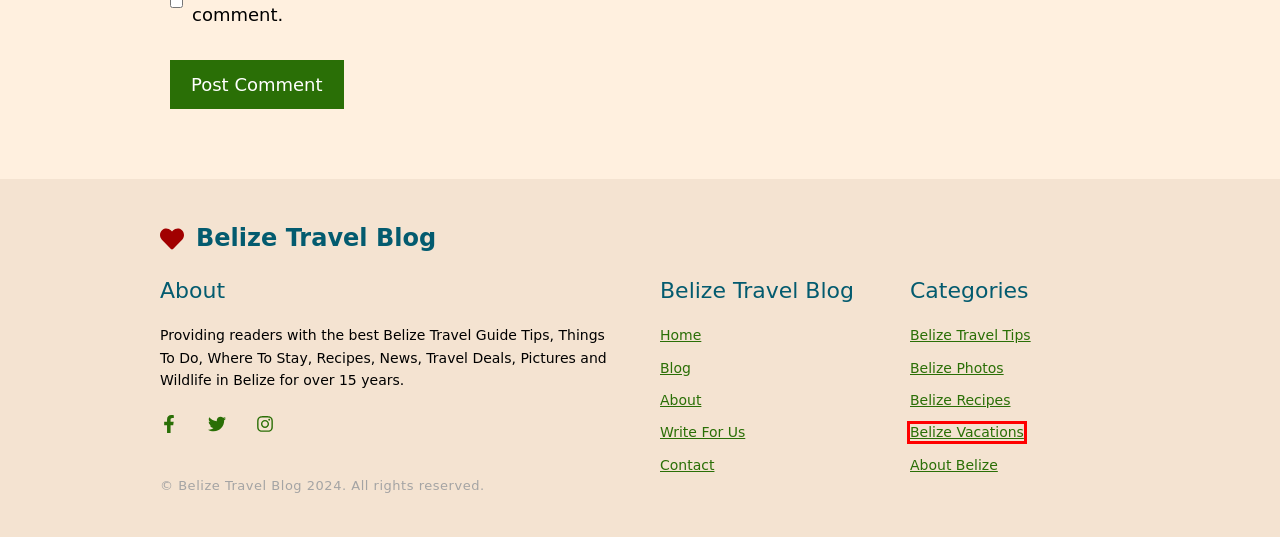You have a screenshot of a webpage, and a red bounding box highlights an element. Select the webpage description that best fits the new page after clicking the element within the bounding box. Options are:
A. About Us - Belize Travel Blog
B. Belize Luxury Resort | Belize Best Jungle Lodge - Chaa Creek
C. Specials | Chaa Creek
D. Belize, It's Our Nature To Be Green
E. Belize as a Multigenerational Family Escape
F. About Belize  - Belize Travel Blog
G. Belize Vacations  - Belize Travel Blog
H. Belize Travel Tips  - Belize Travel Blog

G